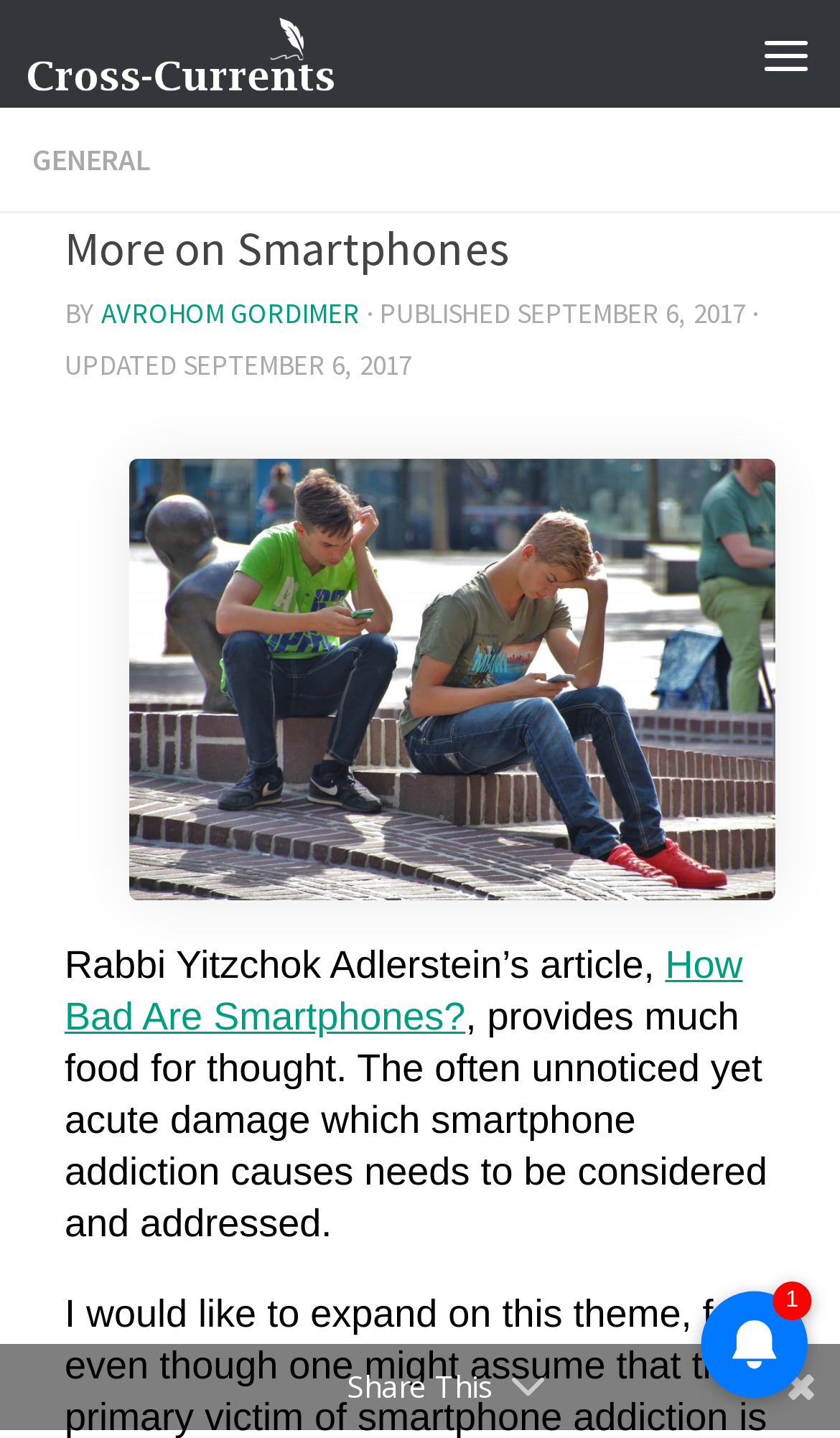Please provide the bounding box coordinates in the format (top-left x, top-left y, bottom-right x, bottom-right y). Remember, all values are floating point numbers between 0 and 1. What is the bounding box coordinate of the region described as: title="Menu"

[0.872, 0.0, 1.0, 0.075]